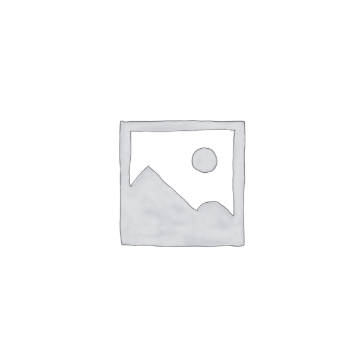Generate a comprehensive description of the image.

This image appears as a placeholder graphic labeled "Awaiting product image," indicating that a specific product image is yet to be uploaded or displayed. The image area is framed with a simple outline, suggesting a scenic landscape with mountains and a sun, symbolizing the type of imagery that might typically accompany a product description. This serves as a visual cue for visitors browsing the Goodie Boxes section of the website, specifically on the product page for gift baskets at littleduckfarms.com.